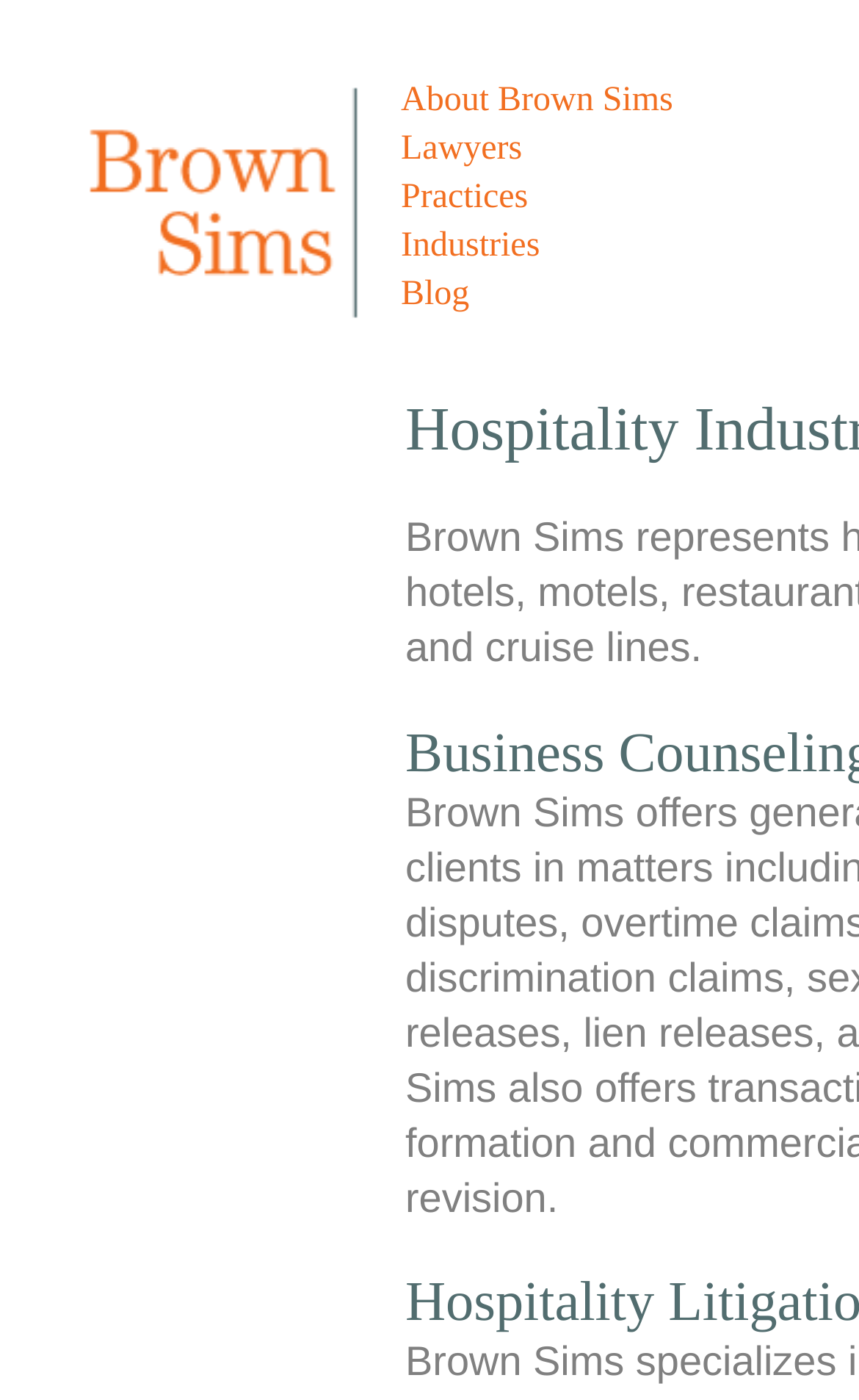Locate the UI element that matches the description Practices in the webpage screenshot. Return the bounding box coordinates in the format (top-left x, top-left y, bottom-right x, bottom-right y), with values ranging from 0 to 1.

[0.467, 0.127, 0.615, 0.154]